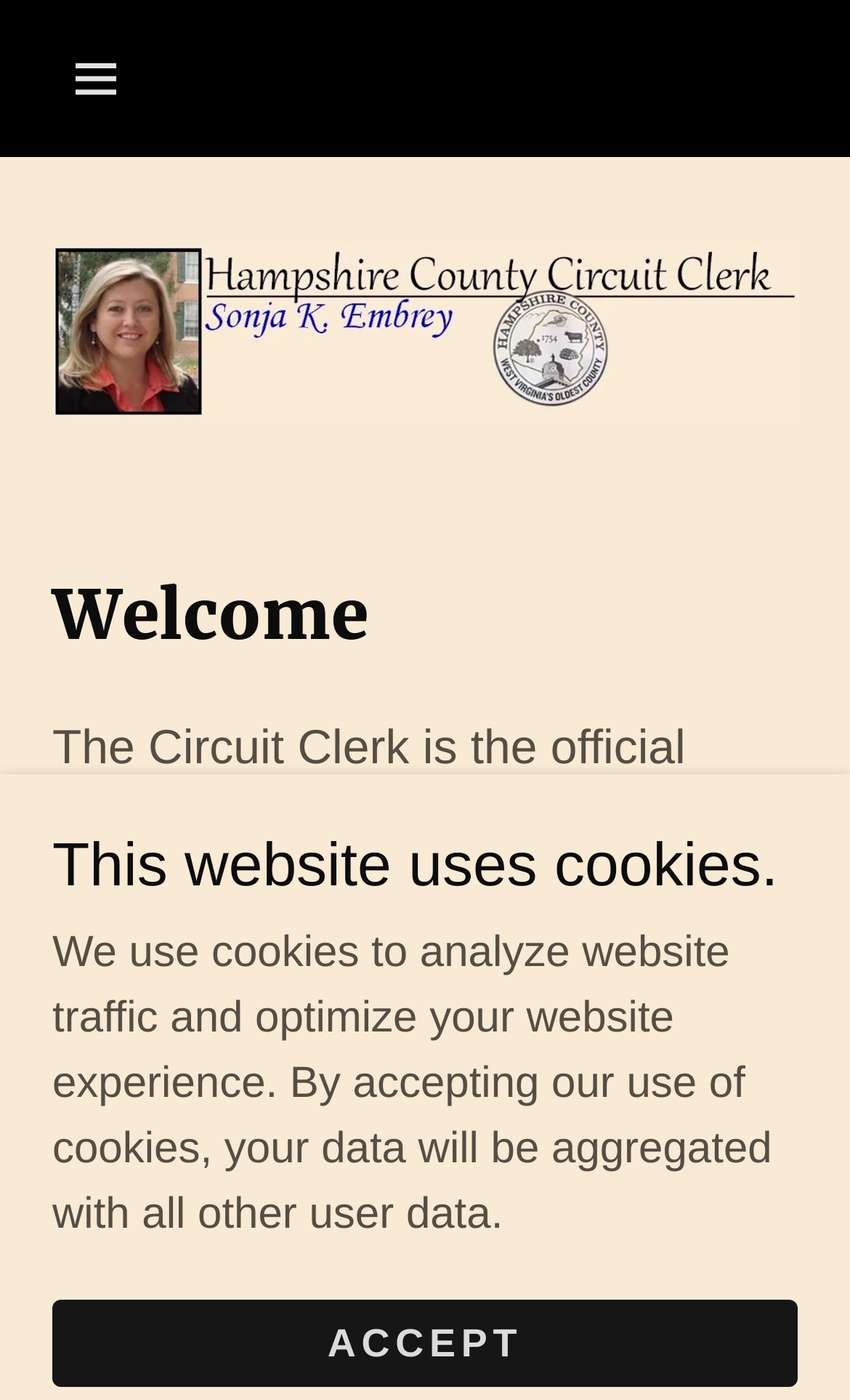Answer succinctly with a single word or phrase:
What is the icon on the top left corner?

Hamburger Site Navigation Icon